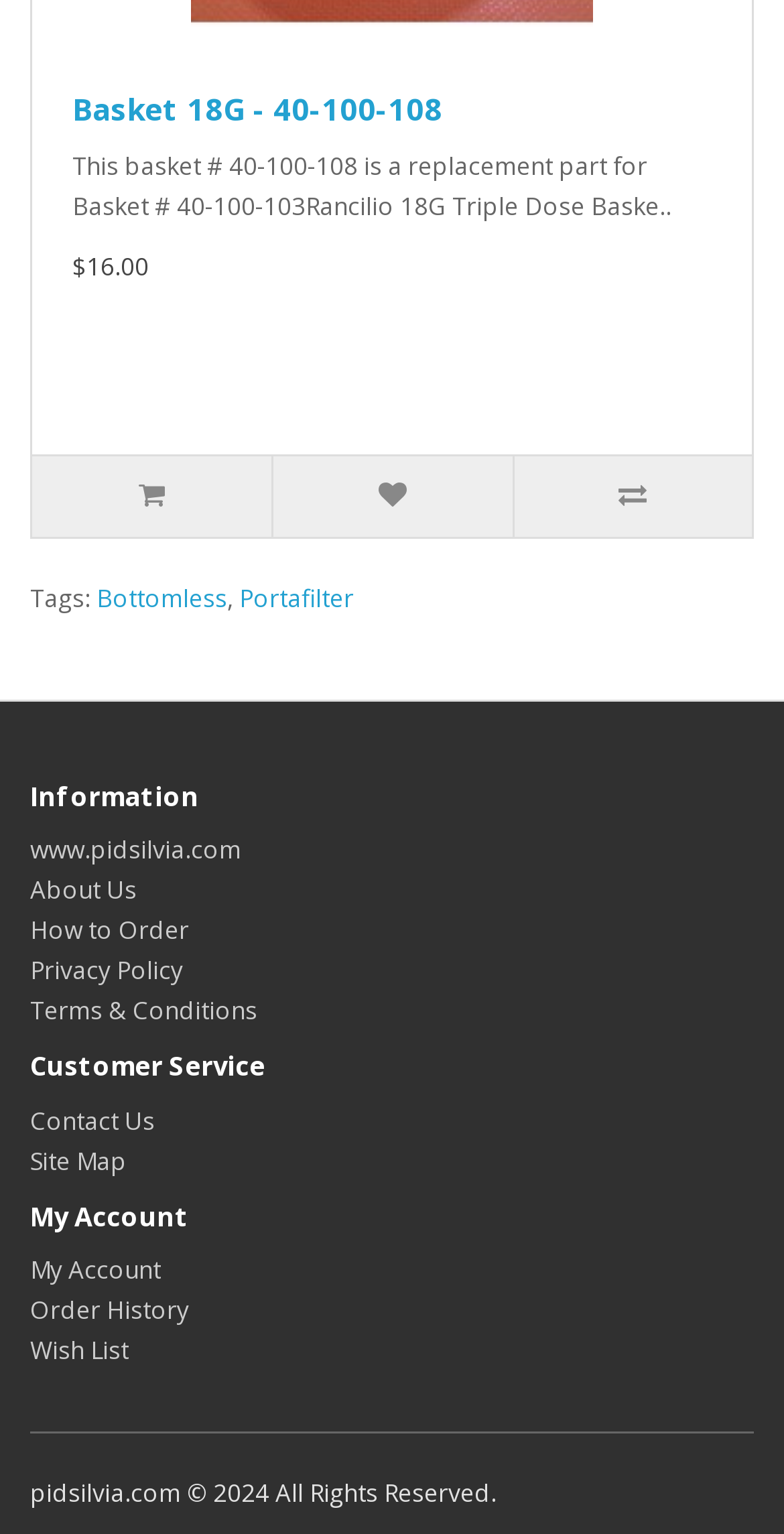What is the last link in the Customer Service section?
From the details in the image, provide a complete and detailed answer to the question.

In the Customer Service section, the last link is 'Site Map' located at [0.038, 0.745, 0.162, 0.768].